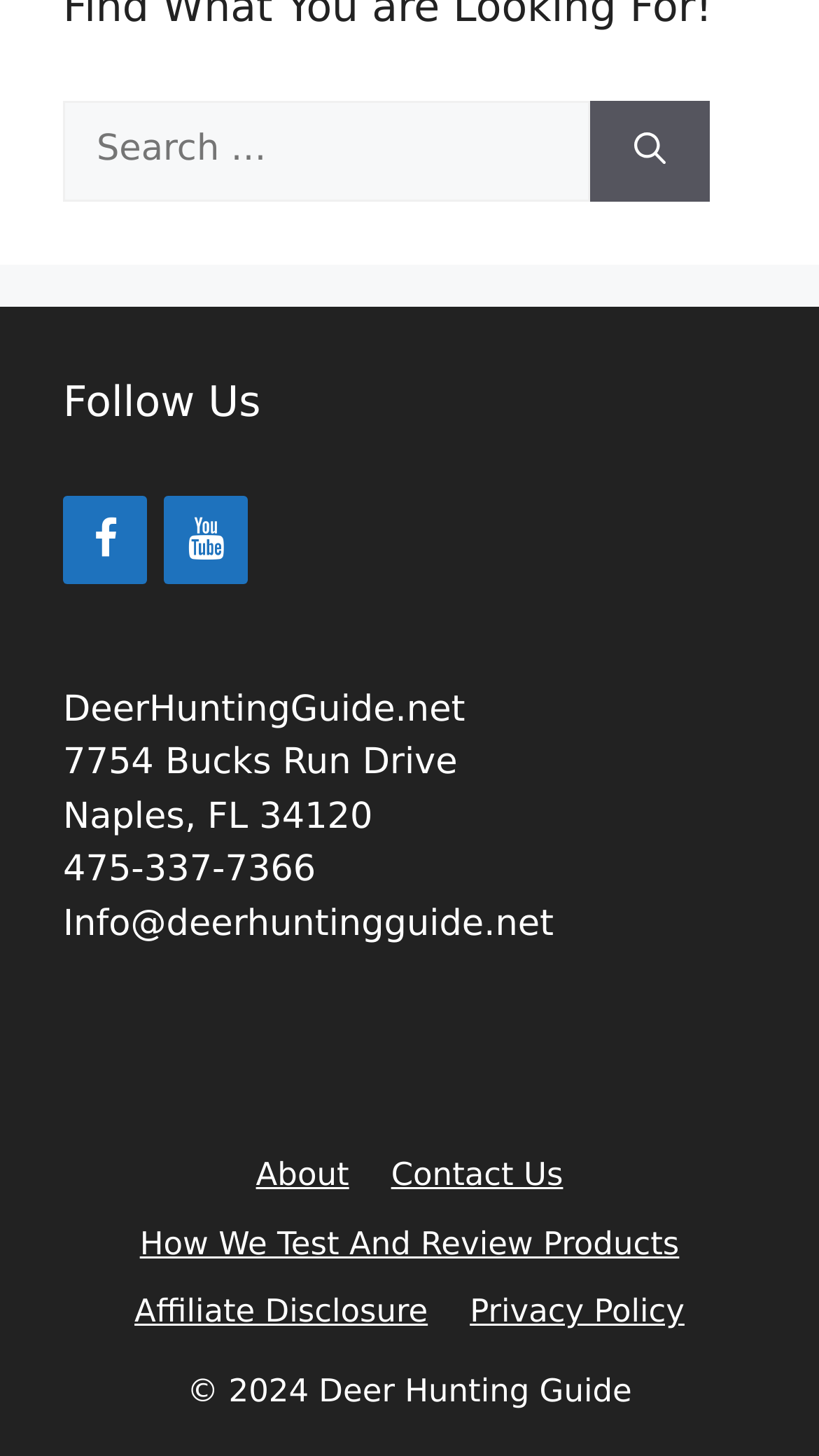Can you find the bounding box coordinates for the element that needs to be clicked to execute this instruction: "Contact Us"? The coordinates should be given as four float numbers between 0 and 1, i.e., [left, top, right, bottom].

[0.477, 0.794, 0.688, 0.82]